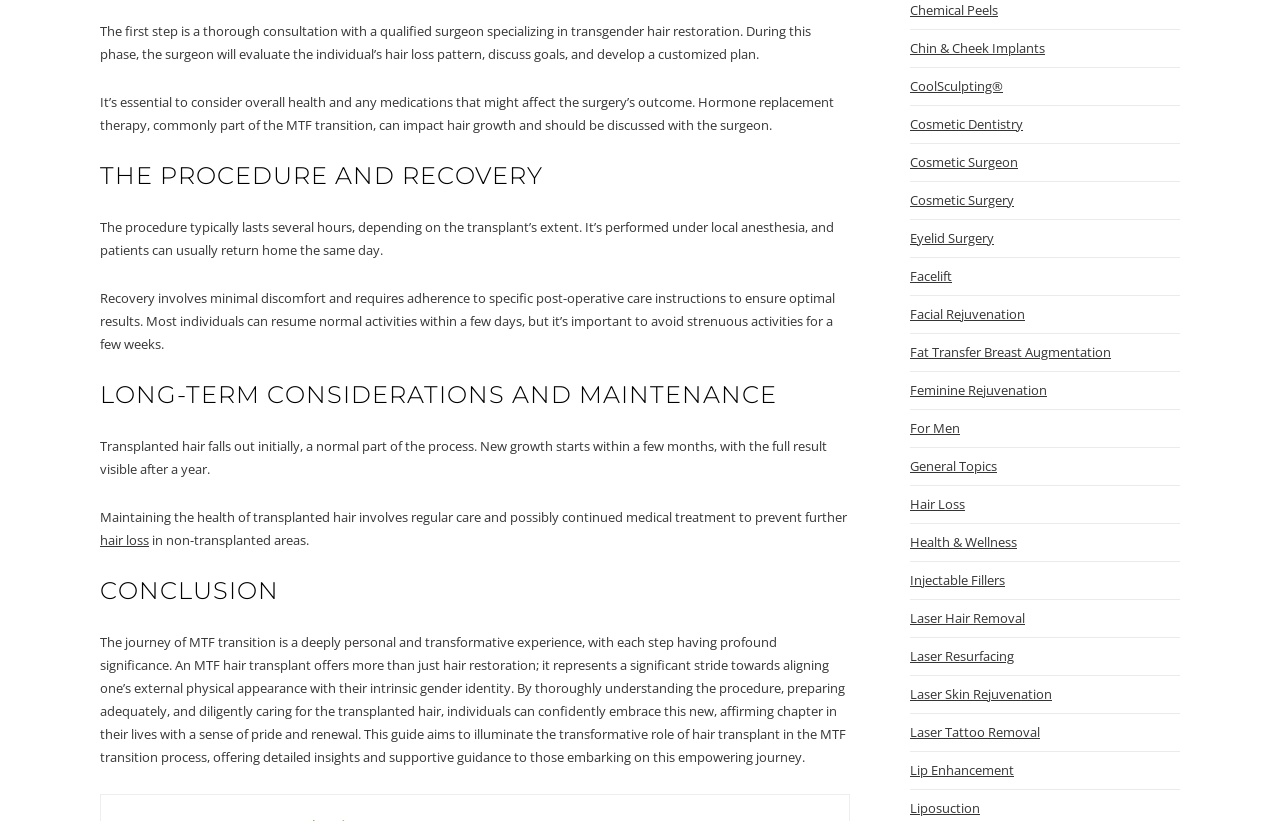What is the first step in MTF hair restoration?
Look at the screenshot and respond with a single word or phrase.

Consultation with a qualified surgeon